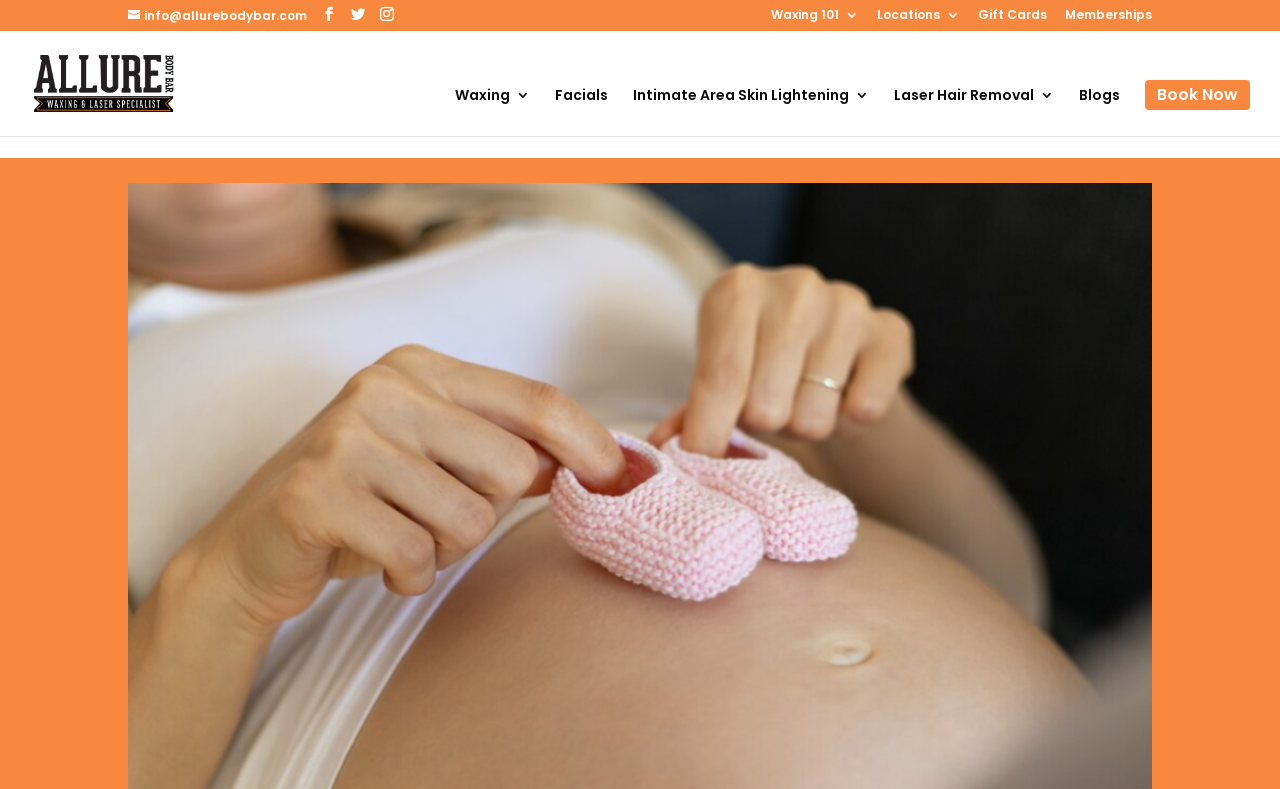Identify the bounding box for the element characterized by the following description: "Intimate Area Skin Lightening".

[0.495, 0.112, 0.679, 0.171]